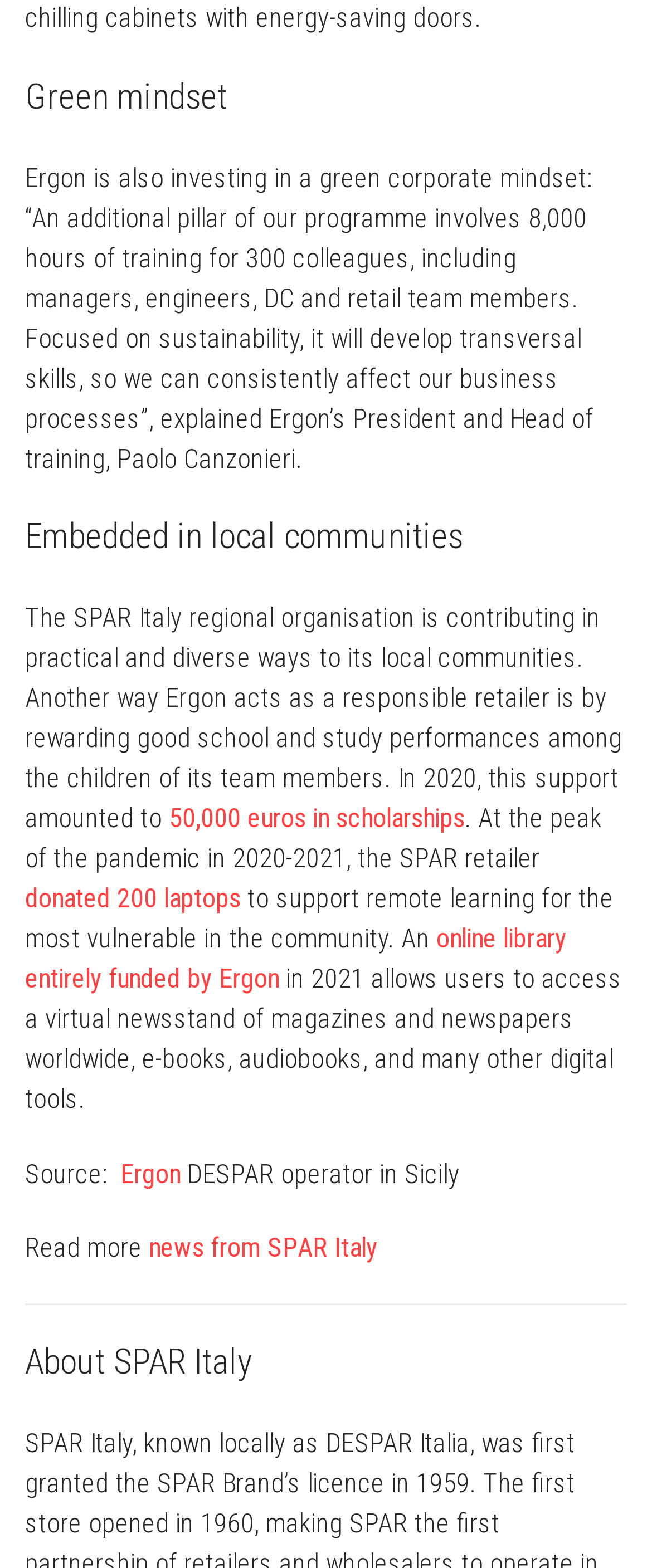How much did SPAR Italy reward good school performances in 2020?
Give a detailed and exhaustive answer to the question.

The webpage states that SPAR Italy regional organisation rewarded good school and study performances among the children of its team members, and in 2020, this support amounted to 50,000 euros in scholarships.